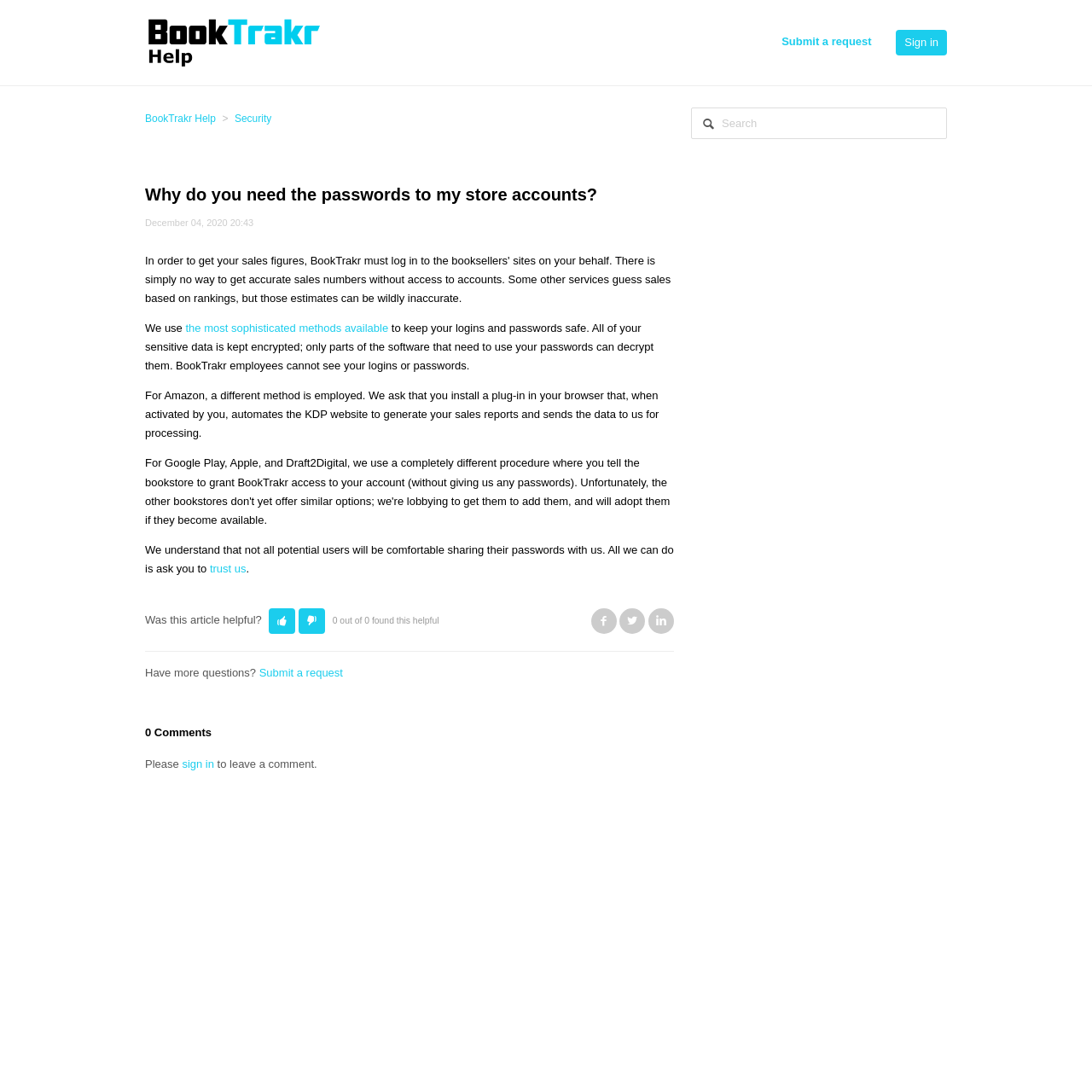Please identify the bounding box coordinates of the element's region that needs to be clicked to fulfill the following instruction: "Click trust us". The bounding box coordinates should consist of four float numbers between 0 and 1, i.e., [left, top, right, bottom].

[0.192, 0.515, 0.225, 0.526]